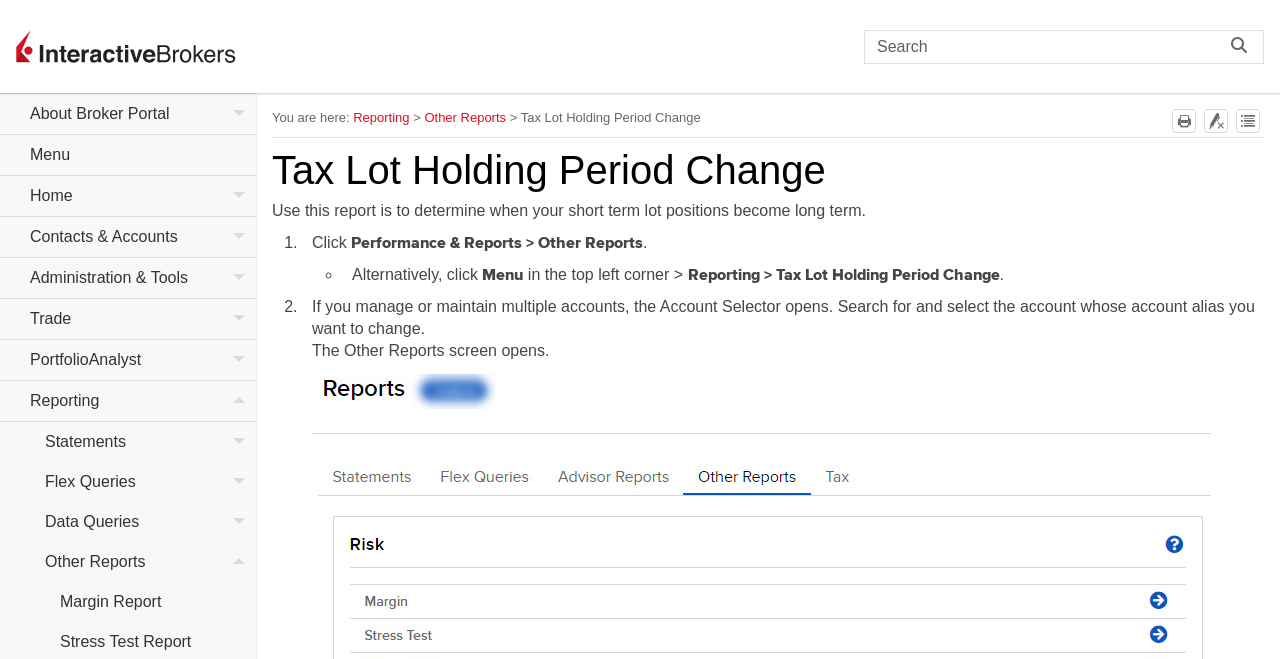Offer an extensive depiction of the webpage and its key elements.

The webpage is titled "Tax Lot Holding Period Change" and appears to be a report or guide related to financial management. At the top of the page, there is a logo on the left and a search bar on the right, accompanied by a submit search button. Below the logo, there is a navigation menu with links to various sections, including "About Broker Portal", "Home", "Contacts & Accounts", "Administration & Tools", "Trade", "PortfolioAnalyst", "Reporting", and "Statements".

On the left side of the page, there is a breadcrumbs navigation section that shows the current location as "Reporting > Other Reports > Tax Lot Holding Period Change". Below this, there is a heading that repeats the title of the page.

The main content of the page is a step-by-step guide on how to use the report to determine when short-term lot positions become long-term. The guide consists of two numbered steps, each with descriptive text and instructions. The first step explains how to access the report, and the second step explains how to select an account if you manage multiple accounts.

There are also several buttons on the page, including "Print", "Remove Highlights", and "Expand all", which are located at the top right corner of the page.